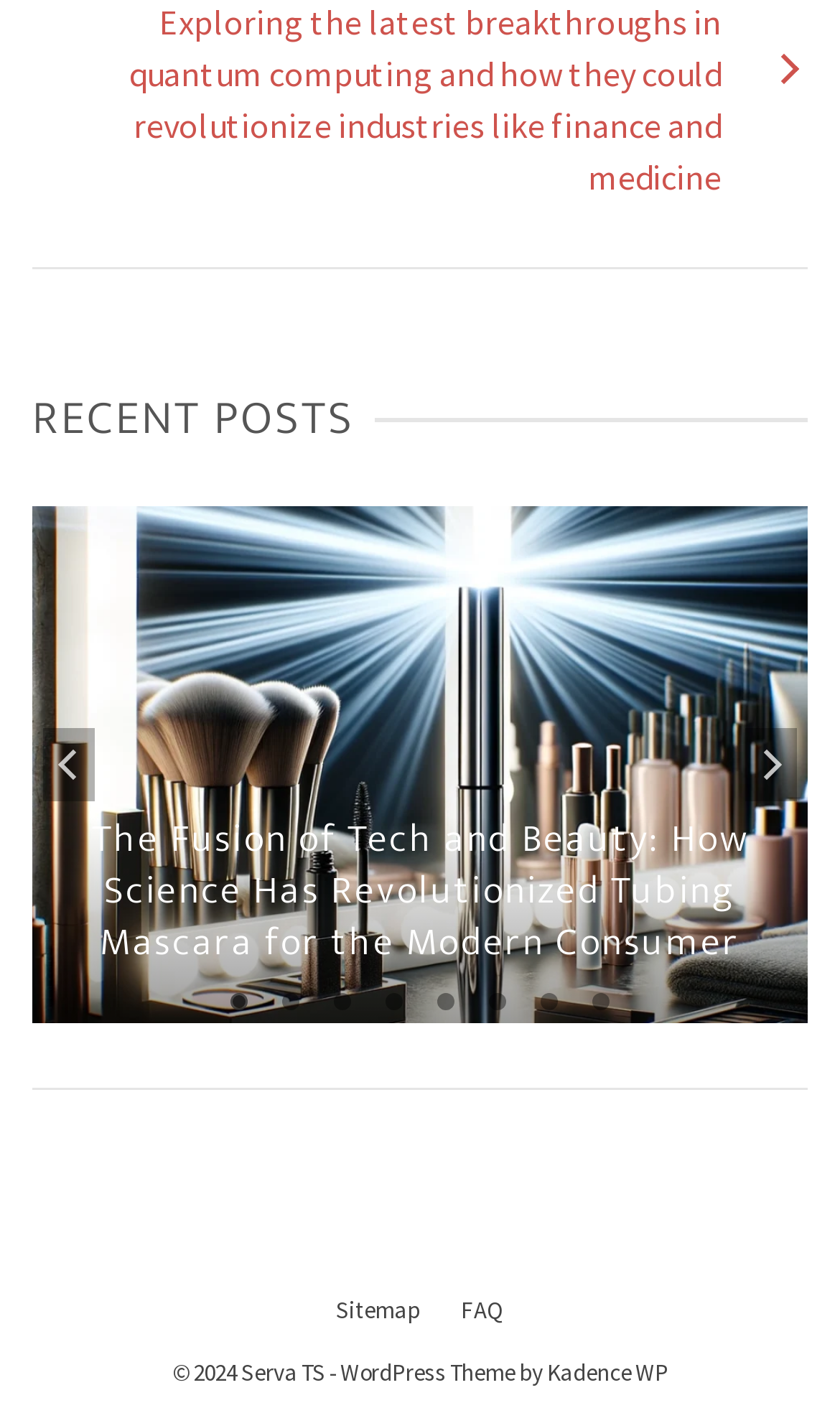Provide a one-word or short-phrase response to the question:
What is the function of the tabs '1 of 8', '2 of 8', etc.?

Selecting articles